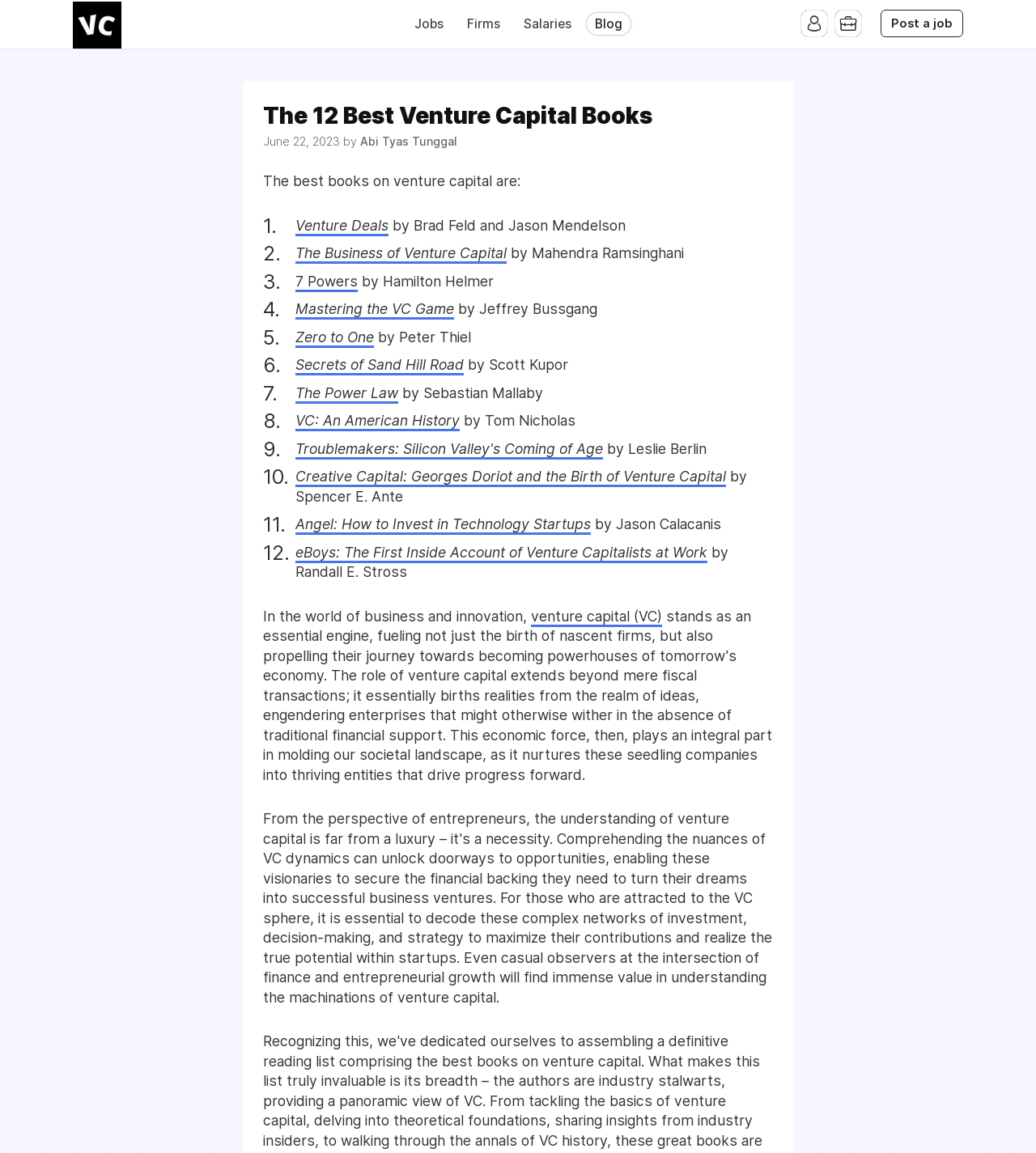Explain the webpage's layout and main content in detail.

This webpage is about venture capital, featuring a curated reading list of 12 books on the topic. At the top, there is a logo and a navigation menu with links to "Jobs", "Firms", "Salaries", "Blog", and "Post a job". Below the navigation menu, there is a heading "The 12 Best Venture Capital Books" followed by the author's name and date "June 22, 2023 by Abi Tyas Tunggal".

The main content of the webpage is a list of 12 book titles, each with a link to the book and a brief description of the book's authors. The books are listed in a vertical column, with the title "Venture Deals" by Brad Feld and Jason Mendelson at the top, followed by "The Business of Venture Capital" by Mahendra Ramsinghani, and so on. Each book title is accompanied by a brief description of the author.

To the right of the book list, there is a paragraph of text that provides an introduction to the world of venture capital, mentioning that it is an important aspect of business and innovation. The text also includes a link to the term "venture capital (VC)".

Overall, the webpage has a clean and organized layout, with a clear focus on providing a curated list of books on venture capital.